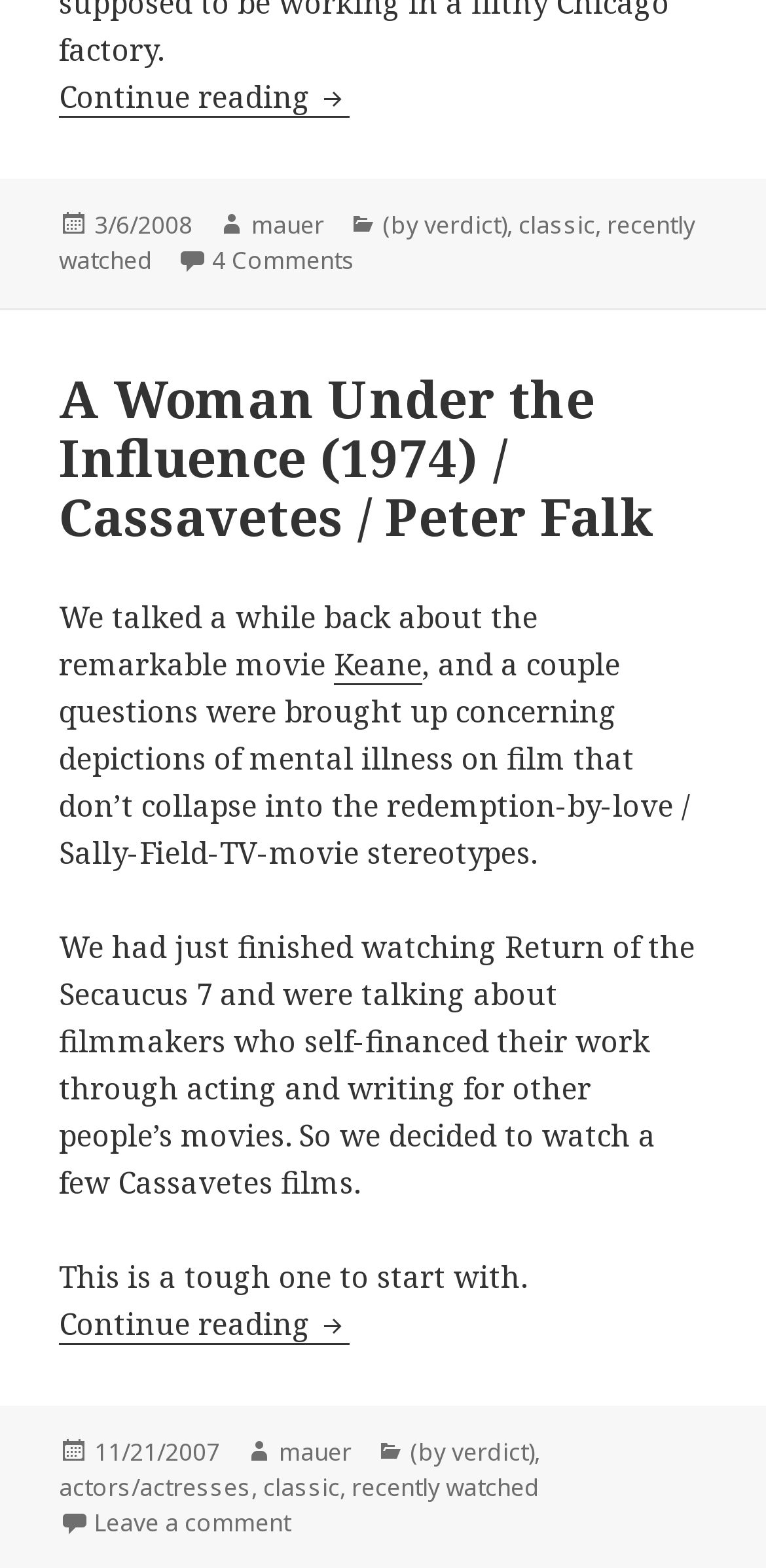Pinpoint the bounding box coordinates of the element that must be clicked to accomplish the following instruction: "View comments on Days of Heaven". The coordinates should be in the format of four float numbers between 0 and 1, i.e., [left, top, right, bottom].

[0.277, 0.156, 0.464, 0.178]